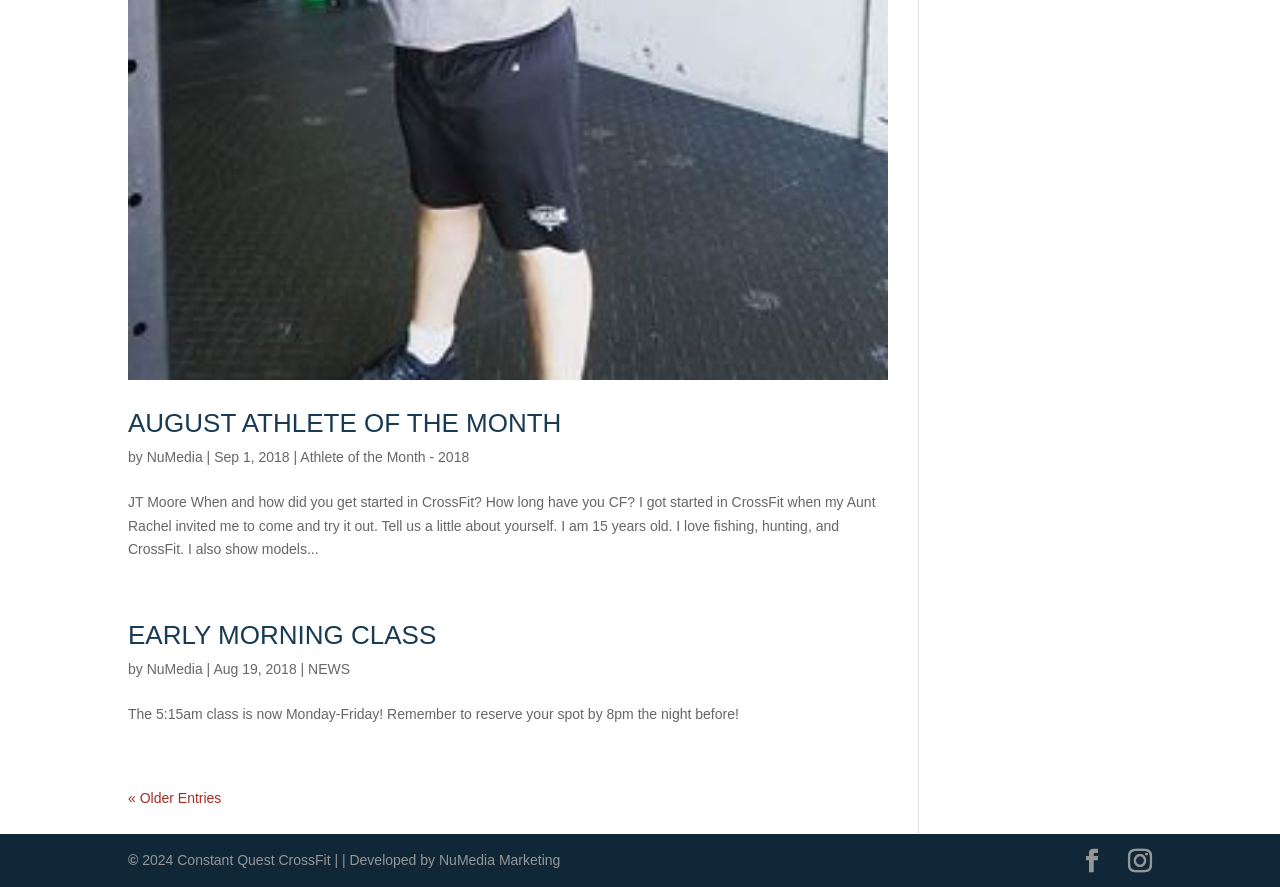What is the name of the athlete of the month?
Please provide a full and detailed response to the question.

The answer can be found in the first article section, where it says 'JT Moore When and how did you get started in CrossFit?...' which indicates that JT Moore is the athlete of the month.